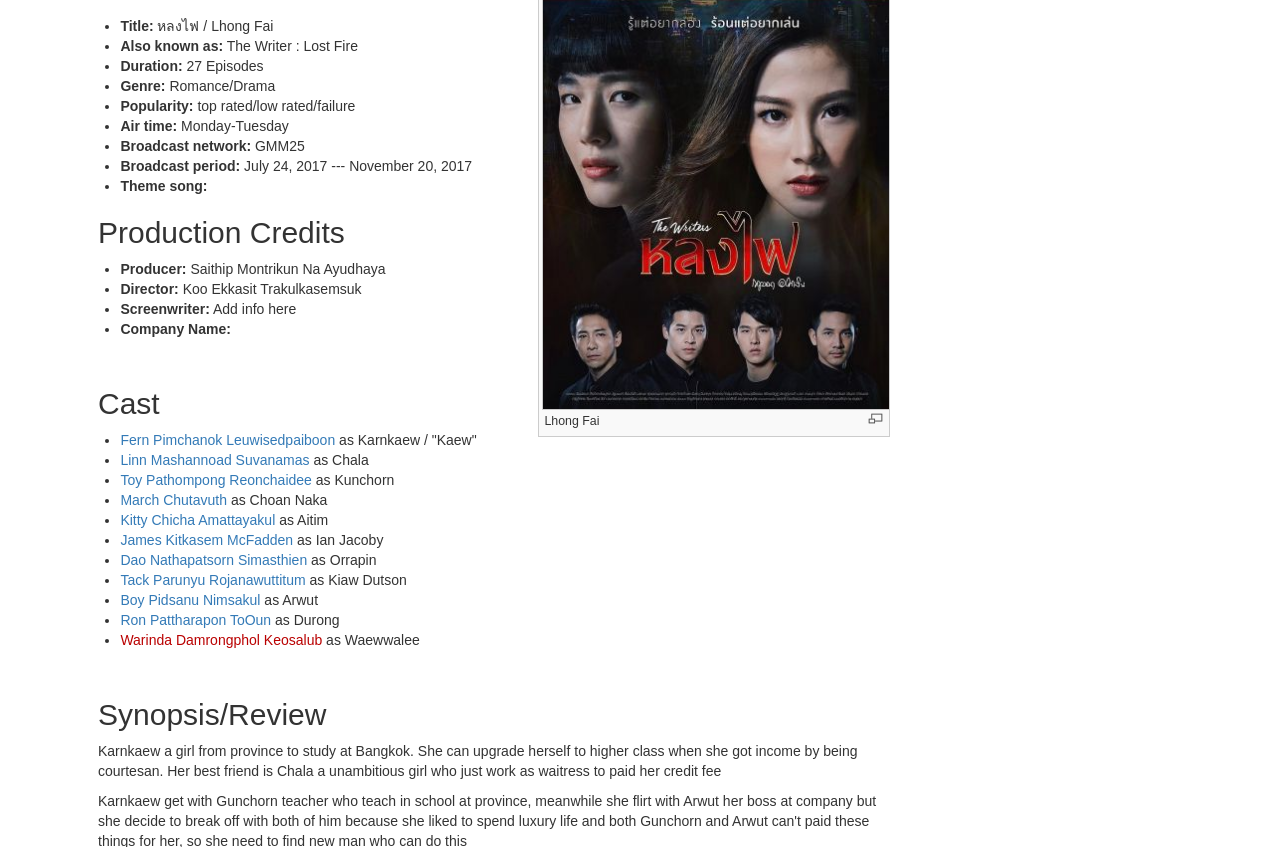Please determine the bounding box coordinates for the UI element described here. Use the format (top-left x, top-left y, bottom-right x, bottom-right y) with values bounded between 0 and 1: March Chutavuth

[0.094, 0.581, 0.177, 0.6]